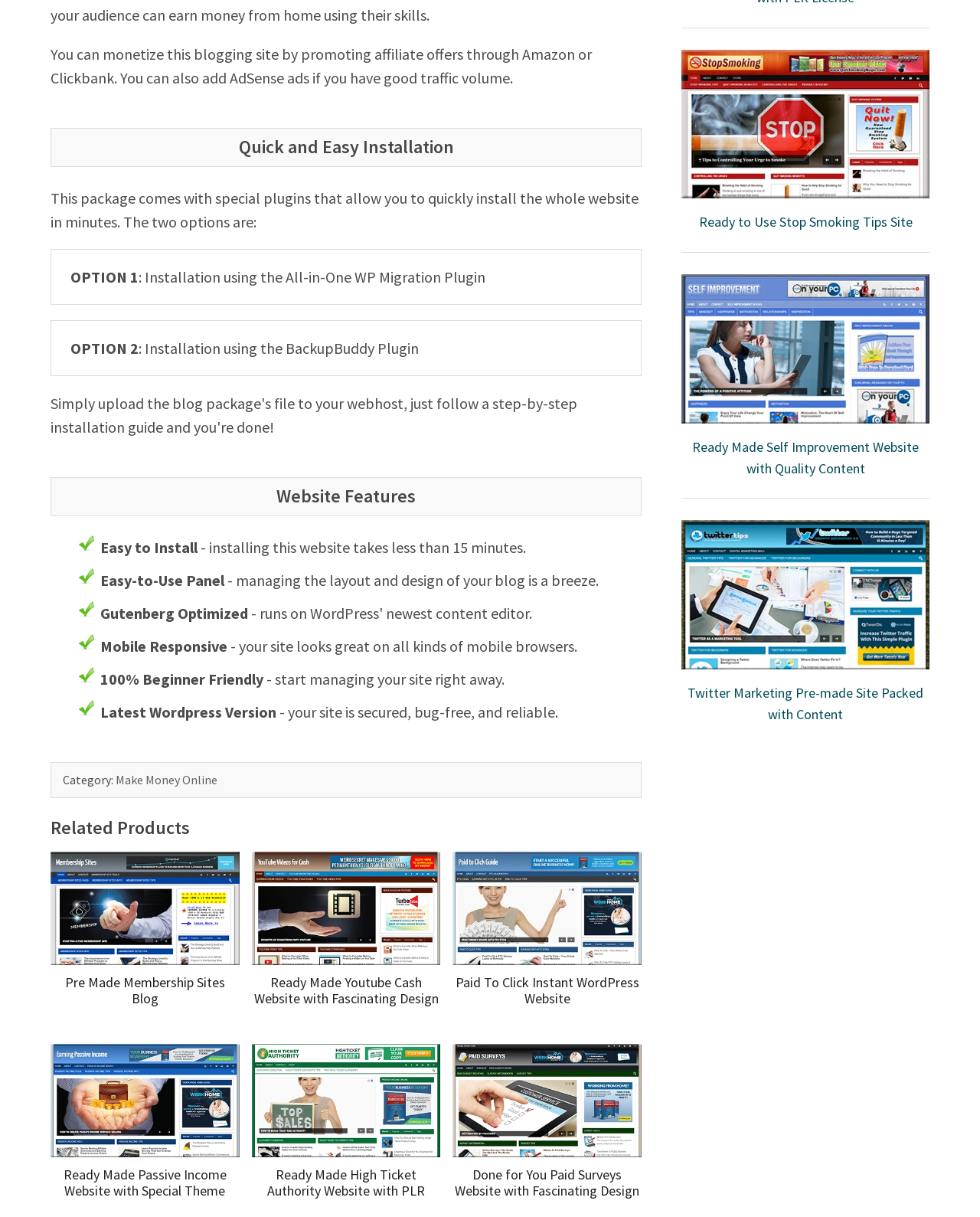Locate the bounding box coordinates of the element to click to perform the following action: 'View the 'Ready Made Passive Income Website with Special Theme' article'. The coordinates should be given as four float values between 0 and 1, in the form of [left, top, right, bottom].

[0.052, 0.958, 0.244, 0.985]